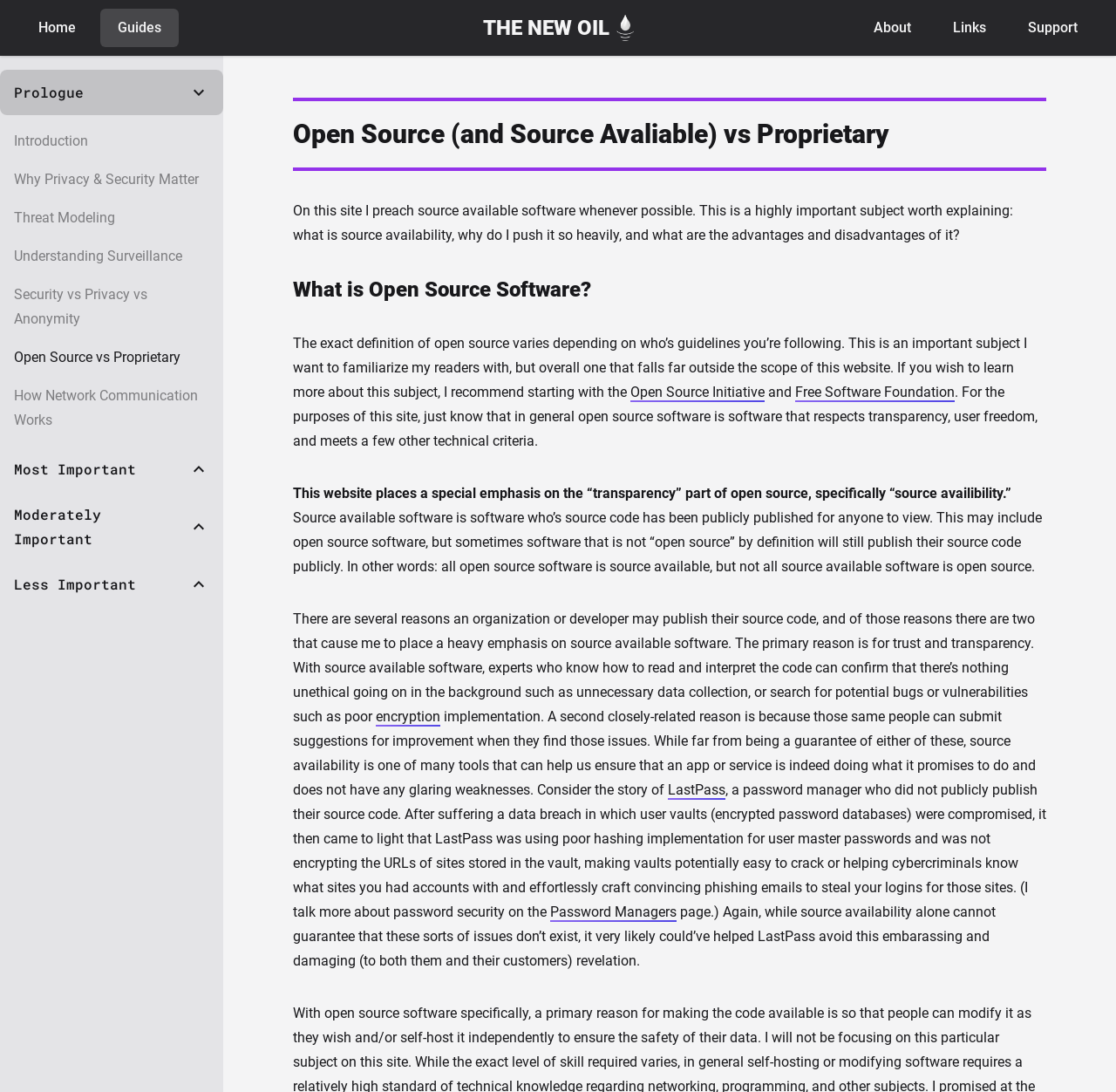Answer briefly with one word or phrase:
What is the difference between open source and source available software?

Not all source available software is open source